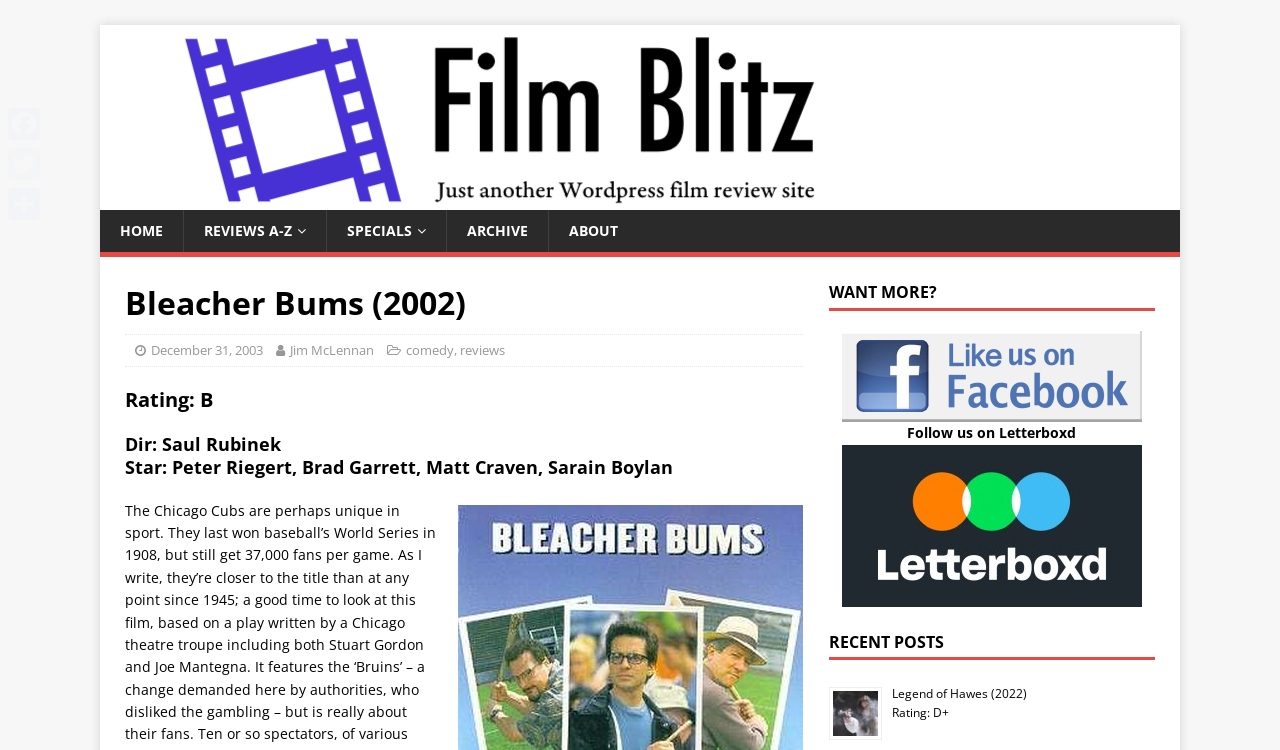Pinpoint the bounding box coordinates of the area that must be clicked to complete this instruction: "go to home page".

[0.078, 0.28, 0.143, 0.337]